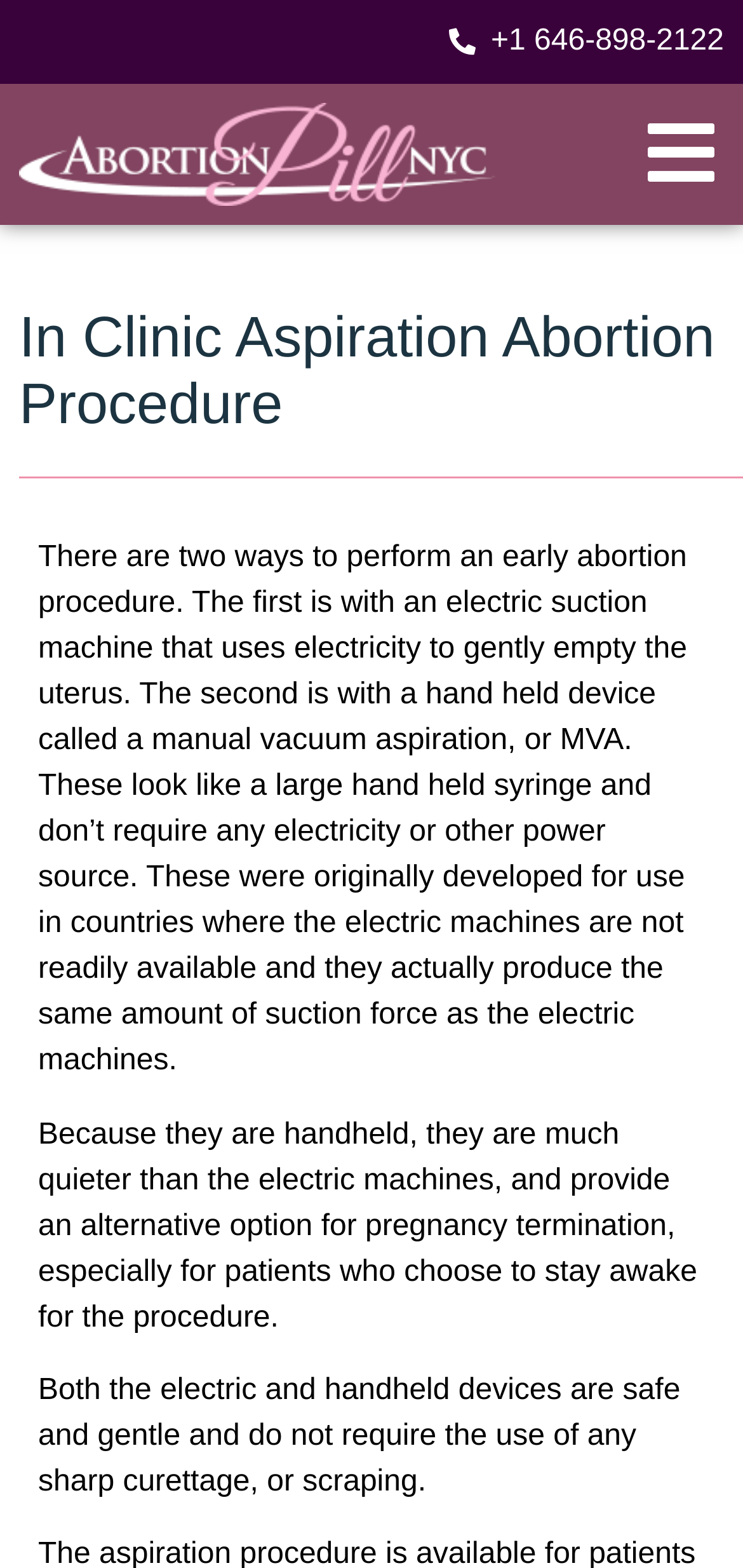Give a comprehensive overview of the webpage, including key elements.

The webpage is about the In Clinic Aspiration Abortion Procedure. At the top, there is a heading with the title "In Clinic Aspiration Abortion Procedure". Below the heading, there are three links, with the first one being a phone number "+1 646-898-2122" located at the top right corner, and the other two links are placed at the top left and top right corners, respectively. 

Below the links, there is a block of text that explains the two ways to perform an early abortion procedure. The text is divided into three paragraphs. The first paragraph describes the two methods, which are using an electric suction machine and a hand-held device called a manual vacuum aspiration (MVA). The second paragraph explains the advantages of the MVA, which is quieter than the electric machine and provides an alternative option for patients who choose to stay awake during the procedure. The third paragraph assures that both devices are safe and gentle, and do not require the use of sharp curettage or scraping.